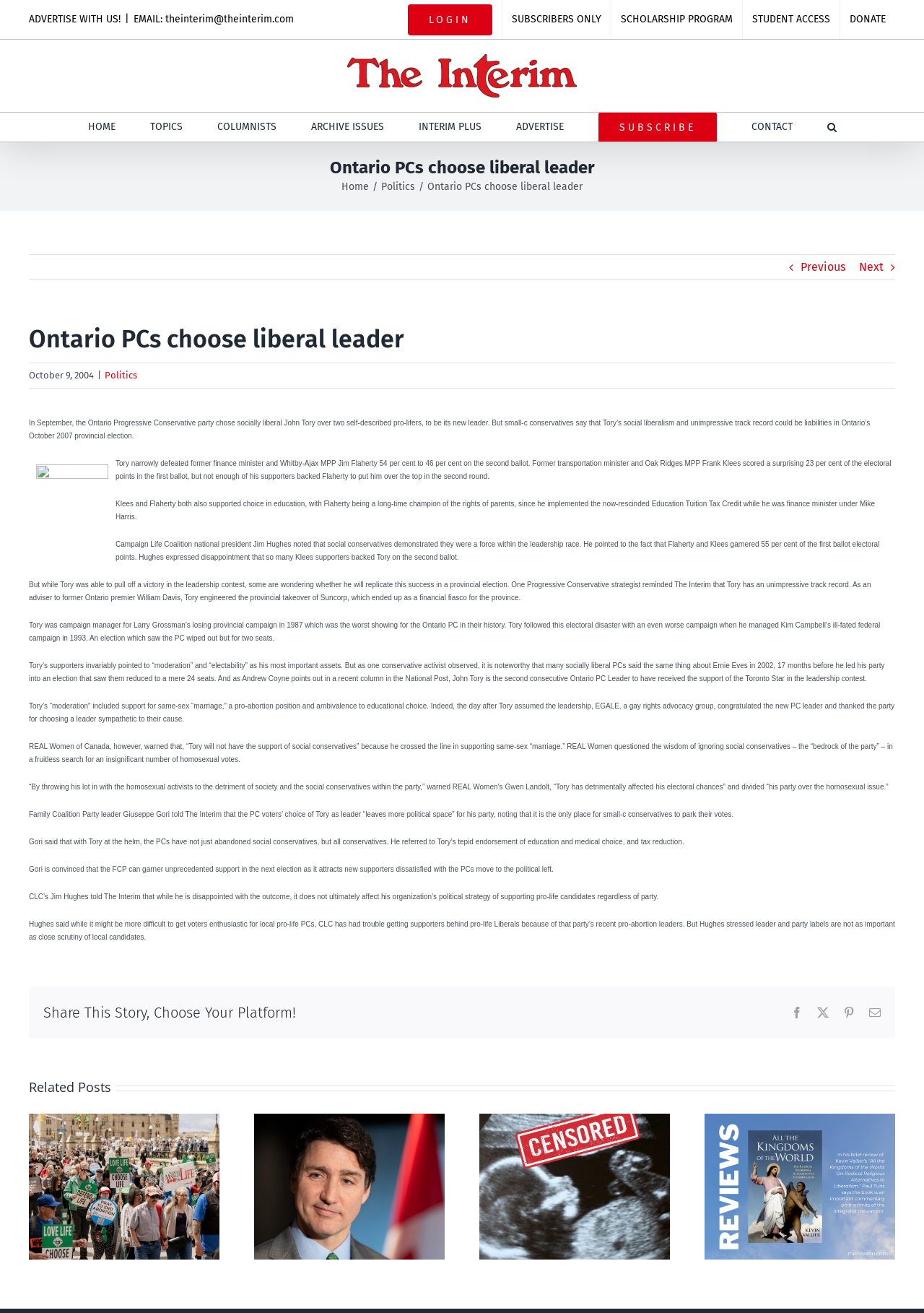Can you specify the bounding box coordinates of the area that needs to be clicked to fulfill the following instruction: "Click the 'SUBSCRIBE' button"?

[0.647, 0.086, 0.775, 0.108]